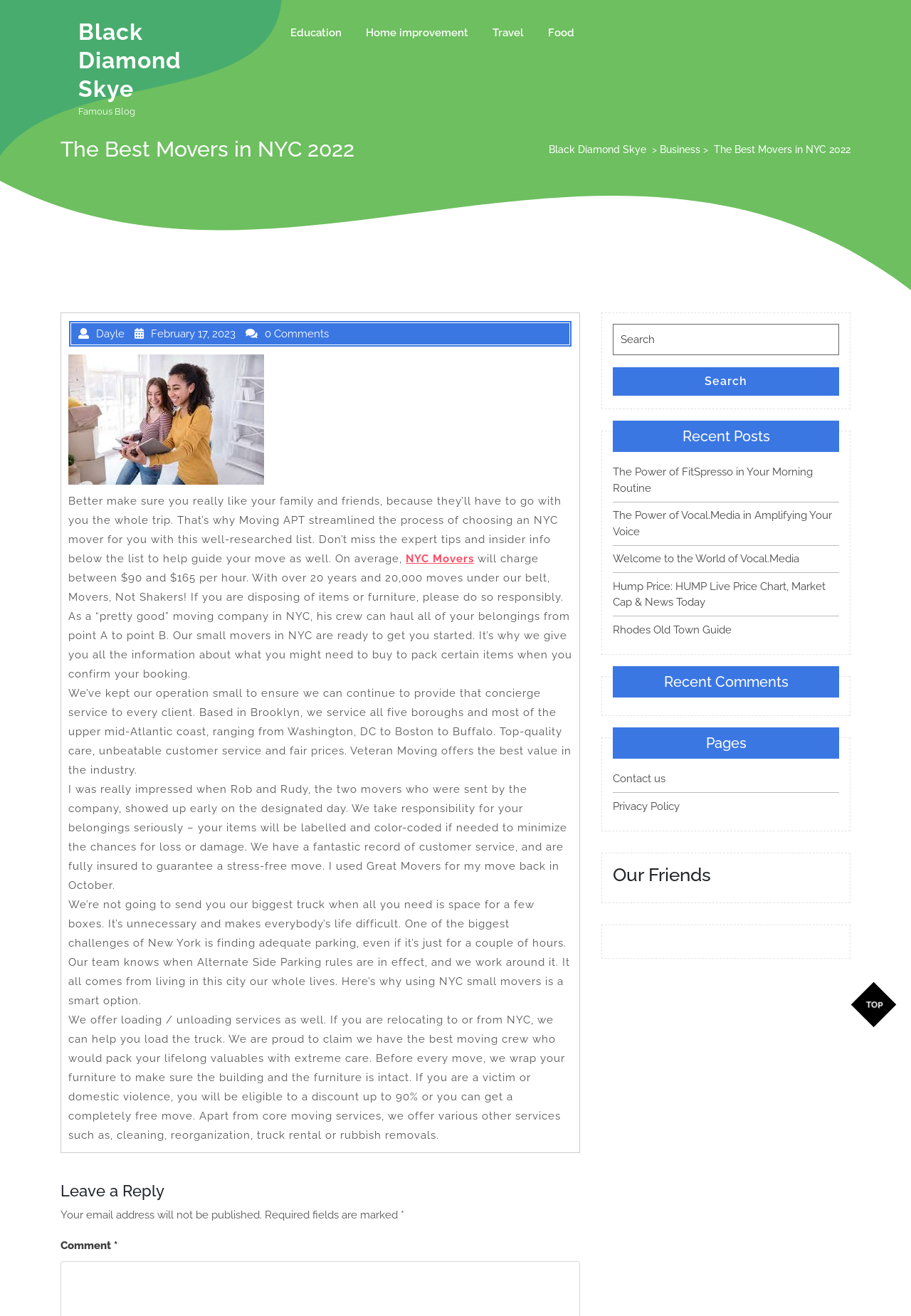Summarize the webpage in an elaborate manner.

This webpage is about the best movers in NYC in 2022, specifically highlighting Black Diamond Skye. At the top, there is a navigation menu with links to different categories such as Education, Home improvement, Travel, and Food. Below the navigation menu, there is a large image that spans the entire width of the page.

The main content of the page is an article that lists and describes the best movers in NYC. The article is divided into sections, each describing a different moving company. The sections include the company name, a brief description, and some testimonials from customers.

On the right side of the page, there is a search bar and a list of recent posts, including links to articles about FitSpresso, Vocal.Media, and HUMP Live Price Chart. Below the recent posts, there is a list of recent comments and a section for pages, including links to Contact us and Privacy Policy.

At the bottom of the page, there is a section called "Our Friends" and a tab labeled "TOP" that is not currently selected. There are also two images, one at the top and one in the middle of the page, but they do not have any descriptive text.

The article itself is quite detailed, providing information about the moving companies, including their services, prices, and customer reviews. It also includes some general tips and advice for people planning to move in NYC. Overall, the webpage appears to be a comprehensive guide to finding the best movers in NYC.